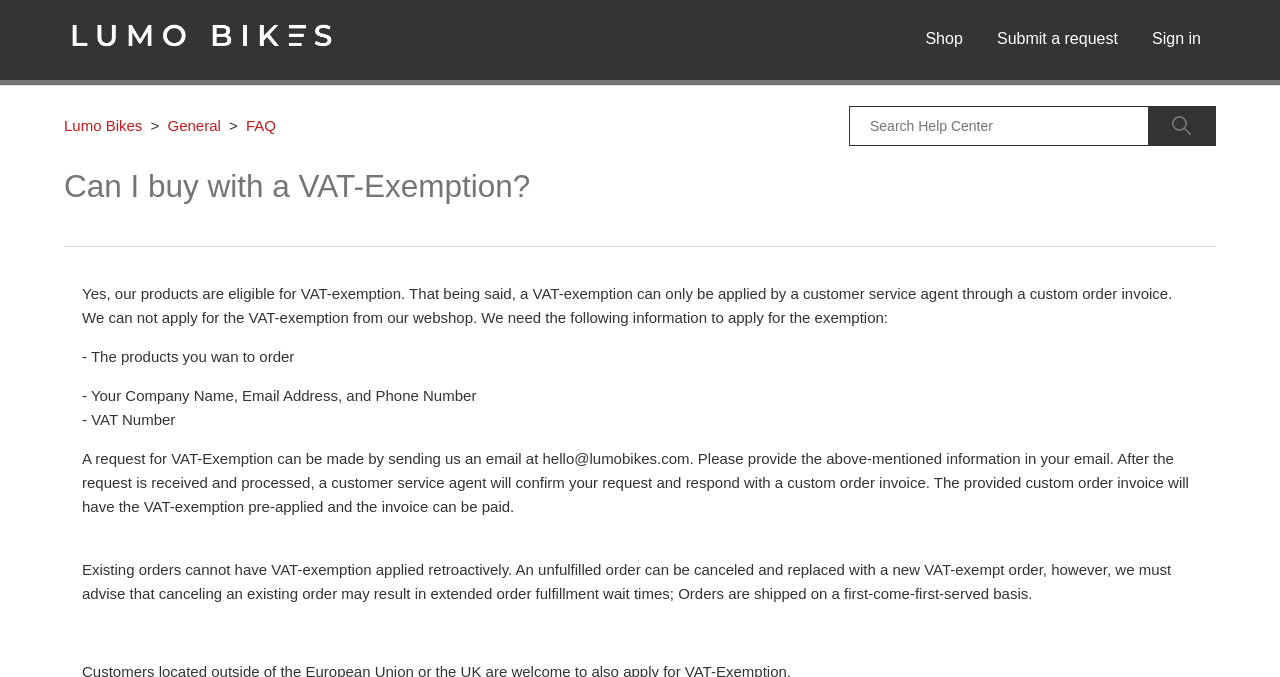Locate the bounding box coordinates of the clickable area to execute the instruction: "Search for something". Provide the coordinates as four float numbers between 0 and 1, represented as [left, top, right, bottom].

[0.663, 0.157, 0.95, 0.216]